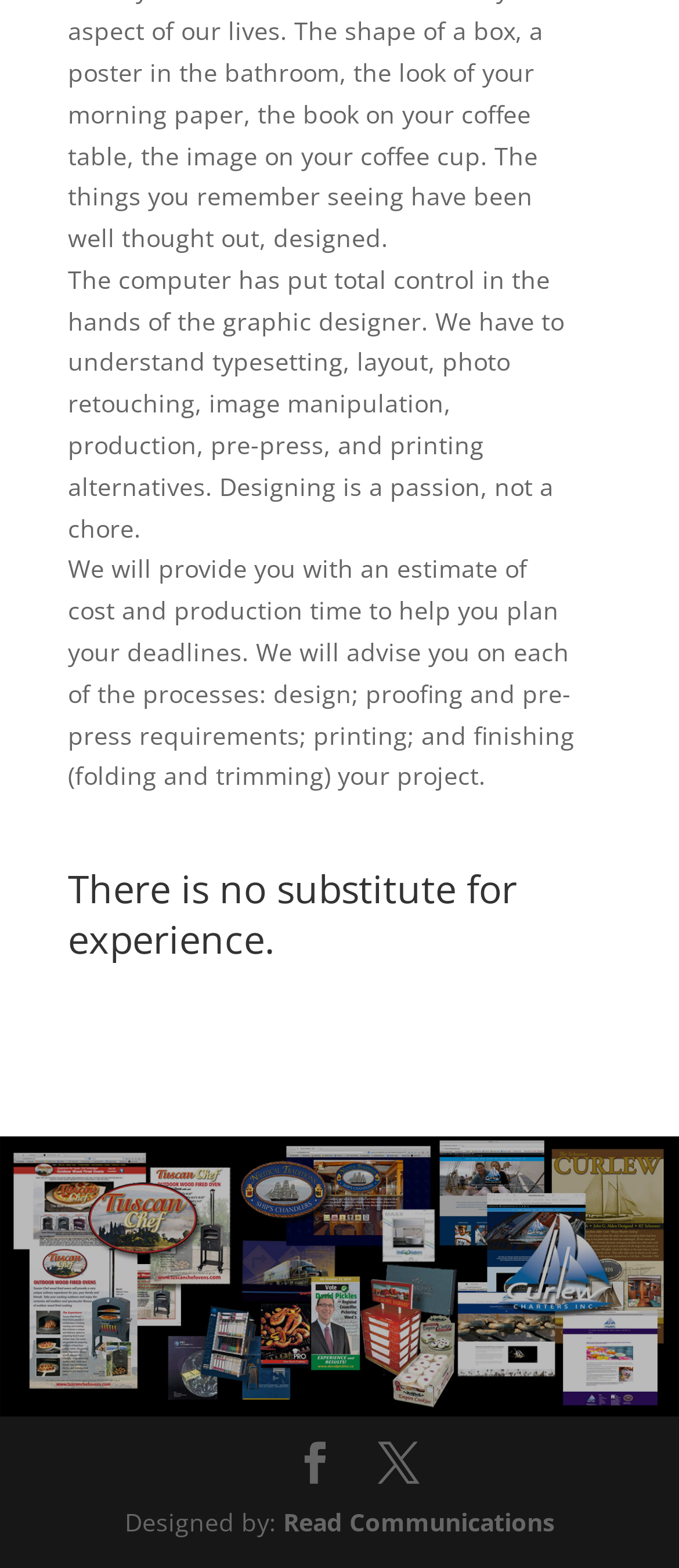What is the name of the company that designed this webpage?
Based on the image content, provide your answer in one word or a short phrase.

Read Communications